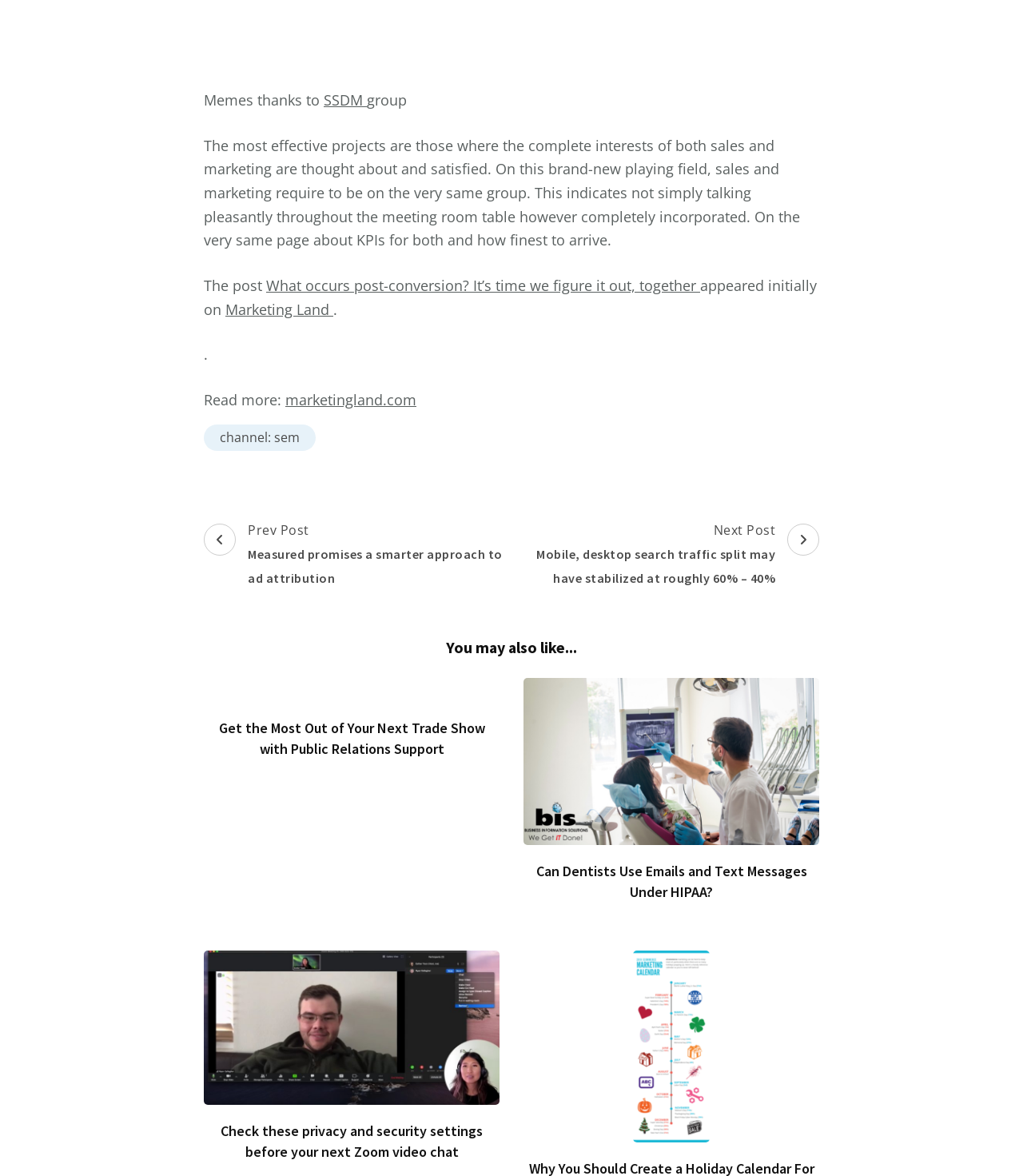Reply to the question below using a single word or brief phrase:
How many 'You may also like...' links are there?

3